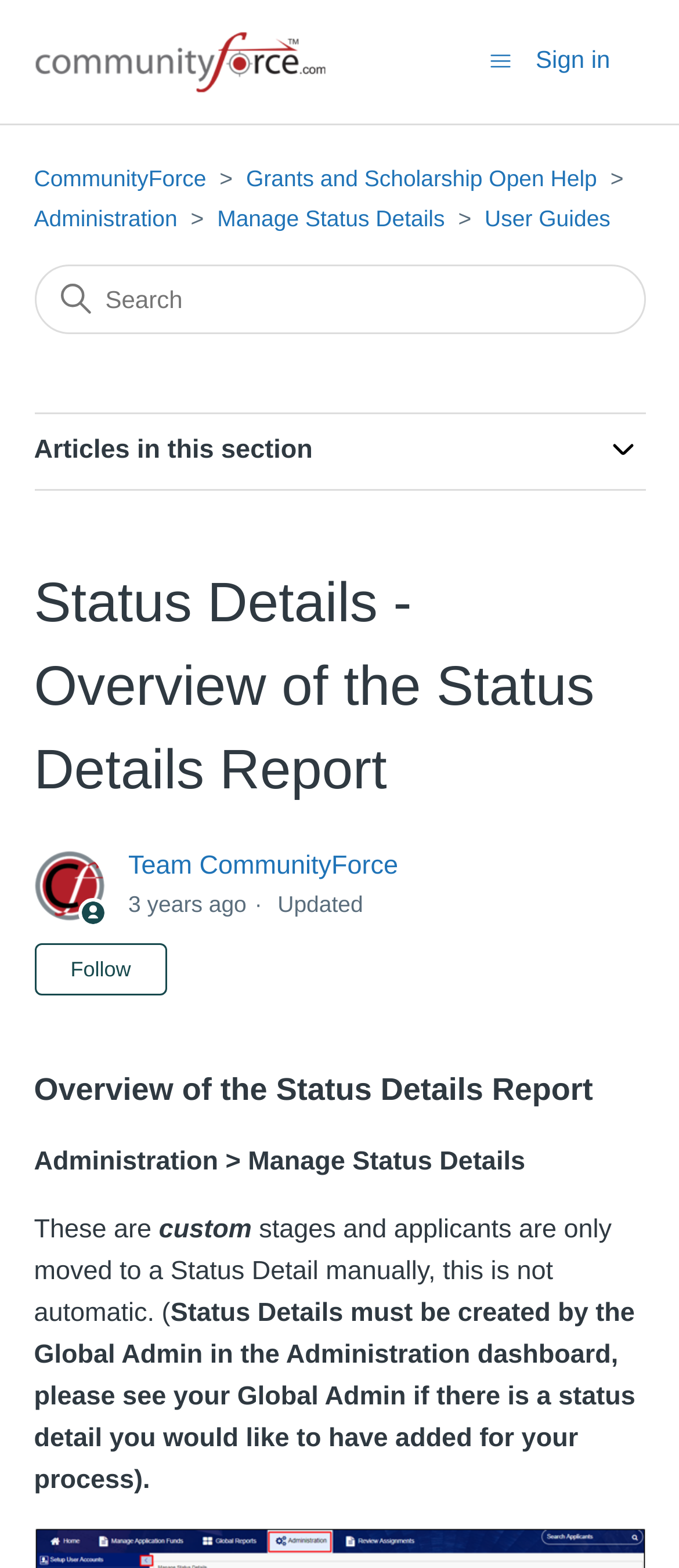Identify the bounding box of the UI component described as: "Infrastructure & Facilities".

None